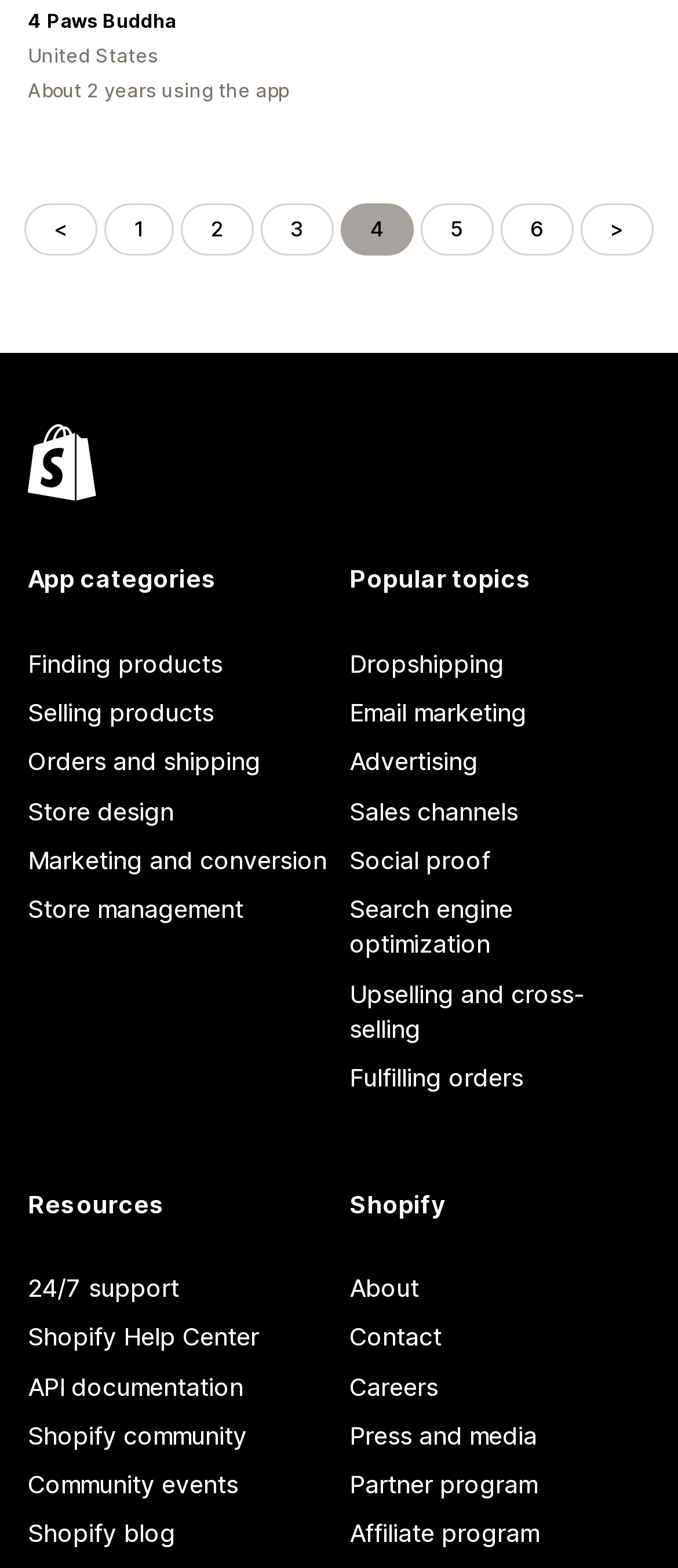Please identify the bounding box coordinates of the region to click in order to complete the task: "Learn about Dropshipping". The coordinates must be four float numbers between 0 and 1, specified as [left, top, right, bottom].

[0.515, 0.408, 0.959, 0.439]